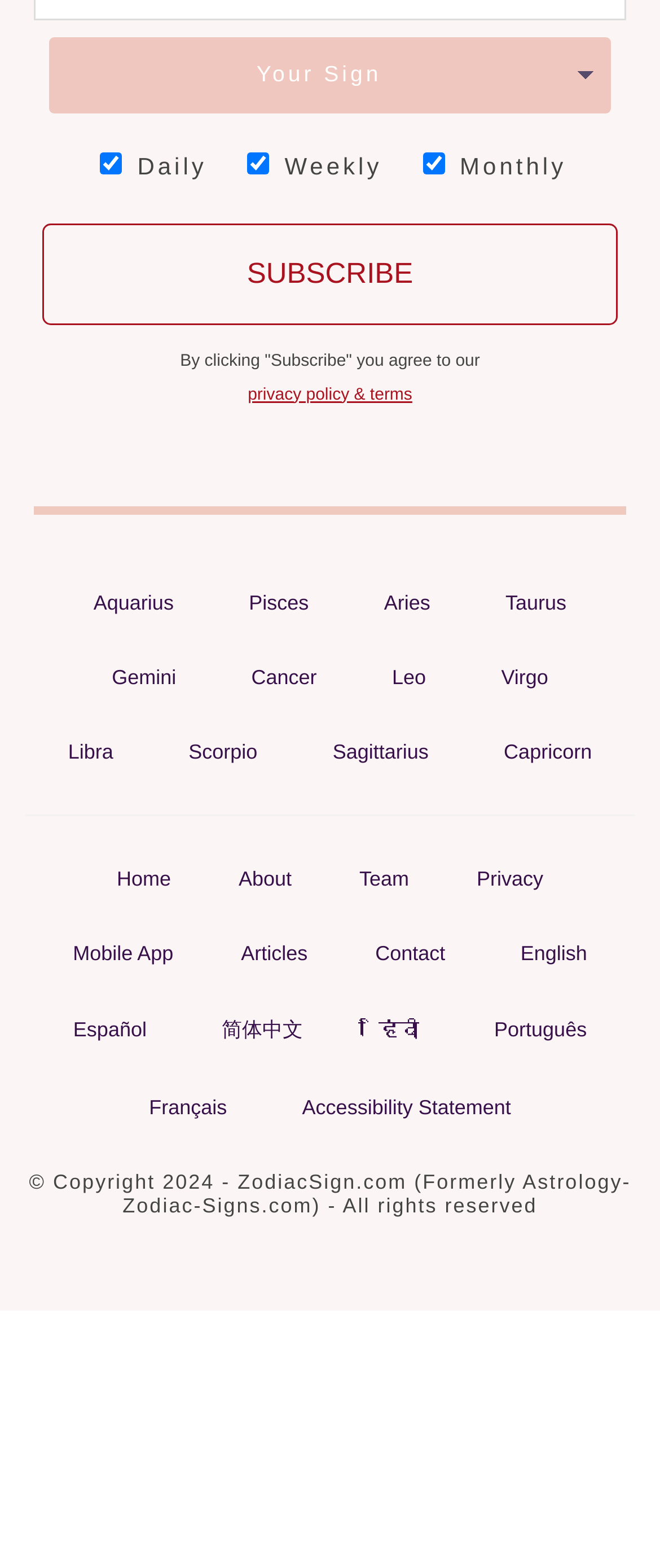Pinpoint the bounding box coordinates of the element that must be clicked to accomplish the following instruction: "Subscribe to the newsletter". The coordinates should be in the format of four float numbers between 0 and 1, i.e., [left, top, right, bottom].

[0.064, 0.142, 0.936, 0.207]